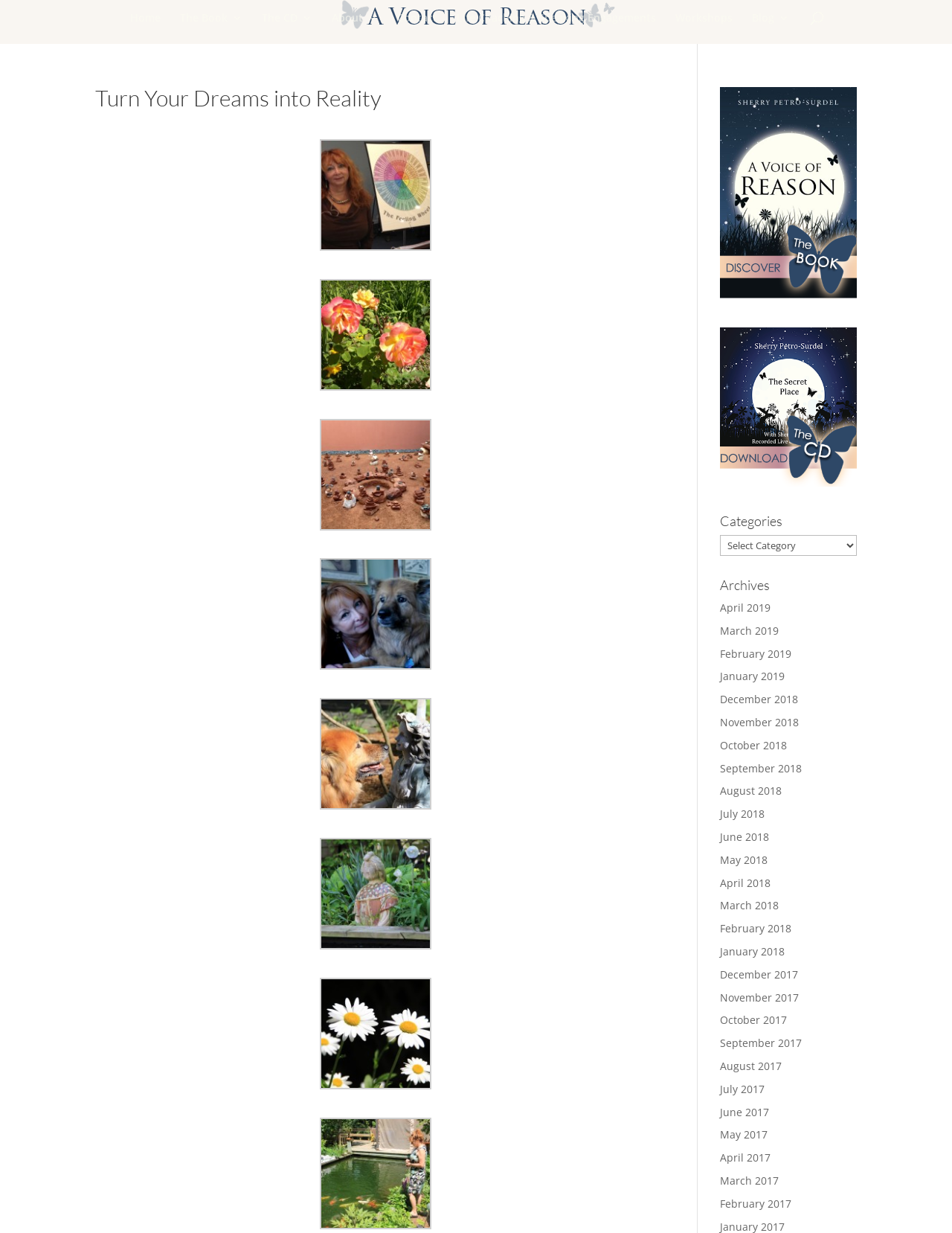Find the bounding box coordinates of the area that needs to be clicked in order to achieve the following instruction: "Select a category from the dropdown menu". The coordinates should be specified as four float numbers between 0 and 1, i.e., [left, top, right, bottom].

[0.756, 0.434, 0.9, 0.451]